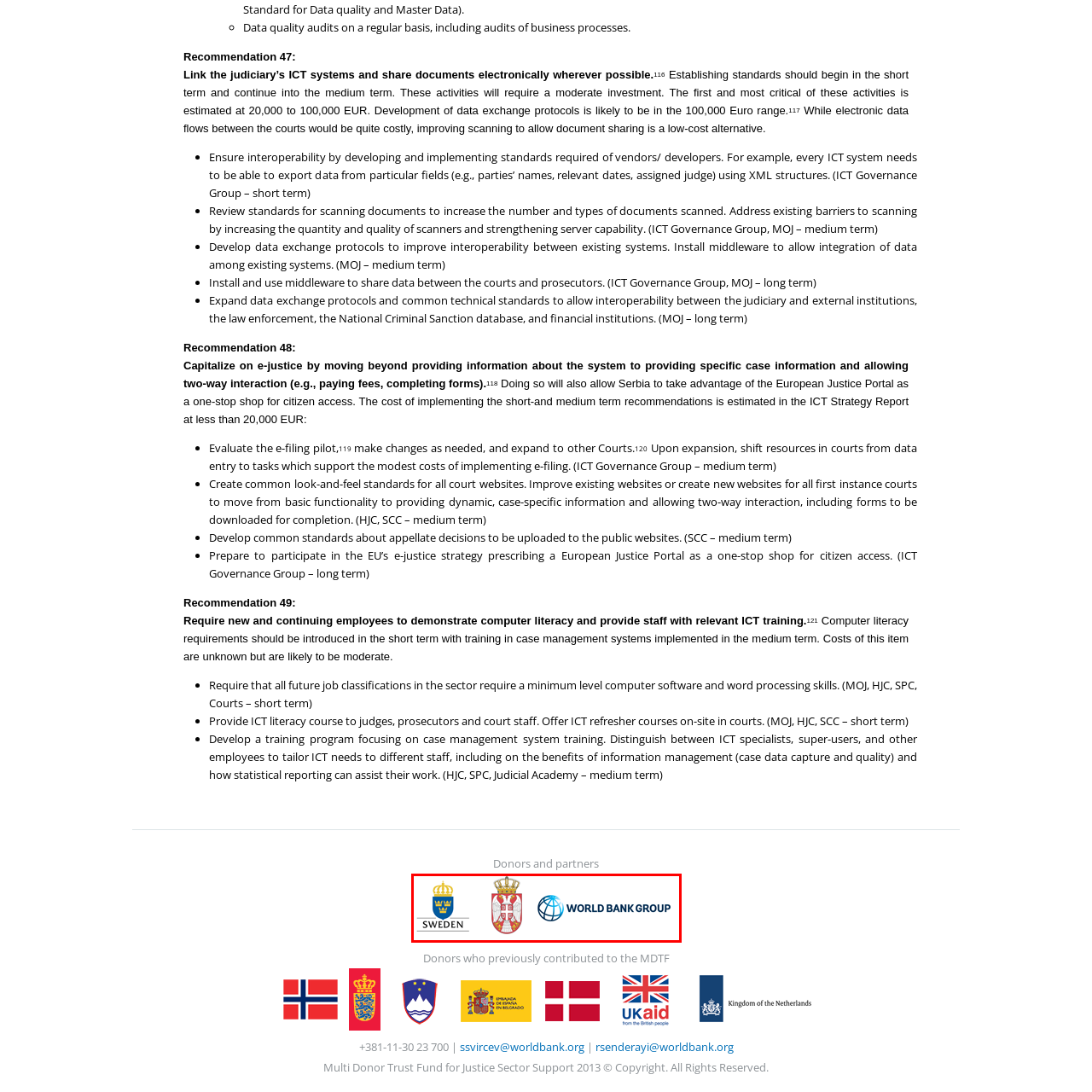Observe the image enclosed by the red rectangle, What is the likely context of the collaboration among these entities?
 Give a single word or phrase as your answer.

support for justice sector initiatives